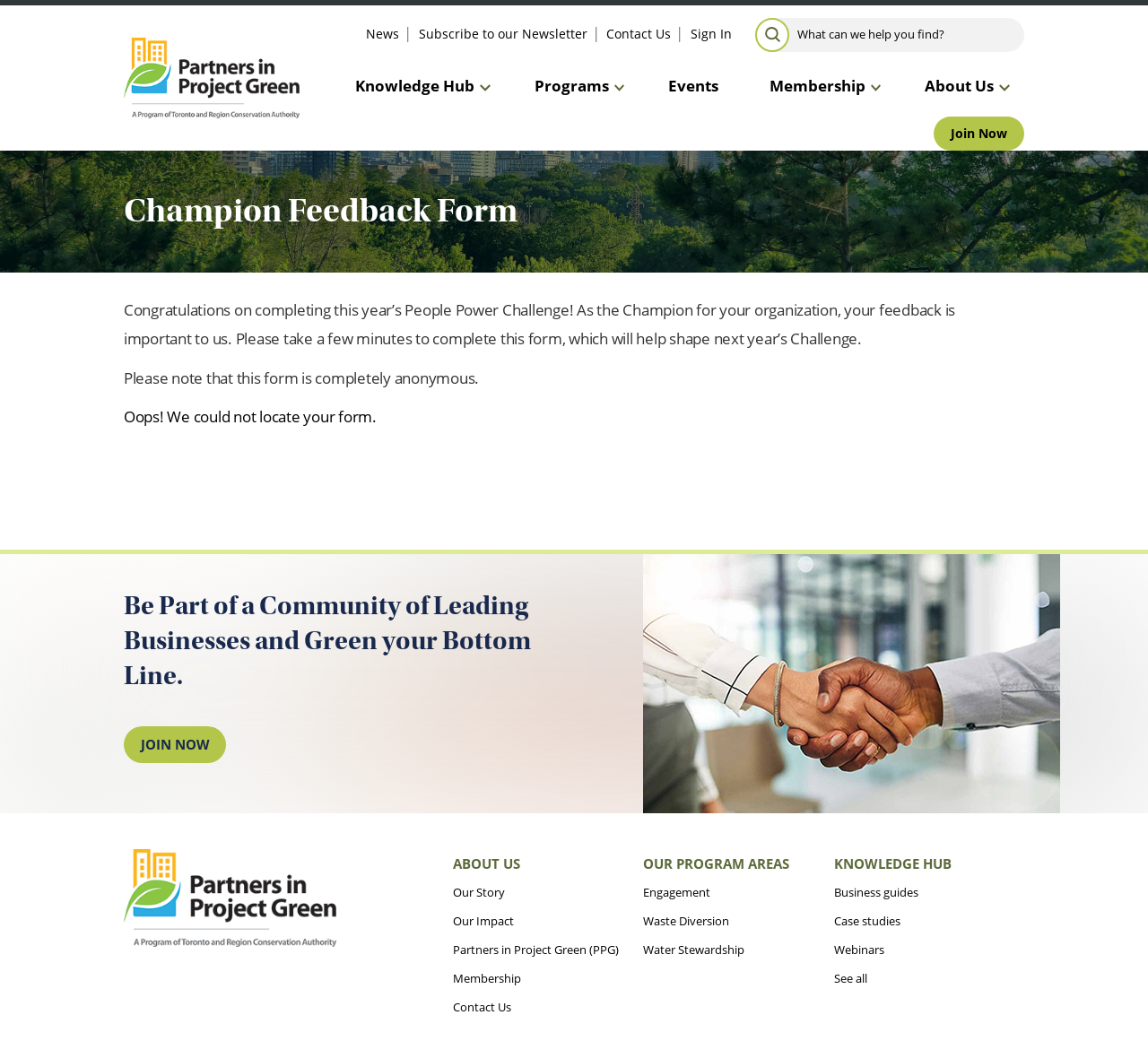Calculate the bounding box coordinates of the UI element given the description: "Search".

[0.658, 0.017, 0.688, 0.05]